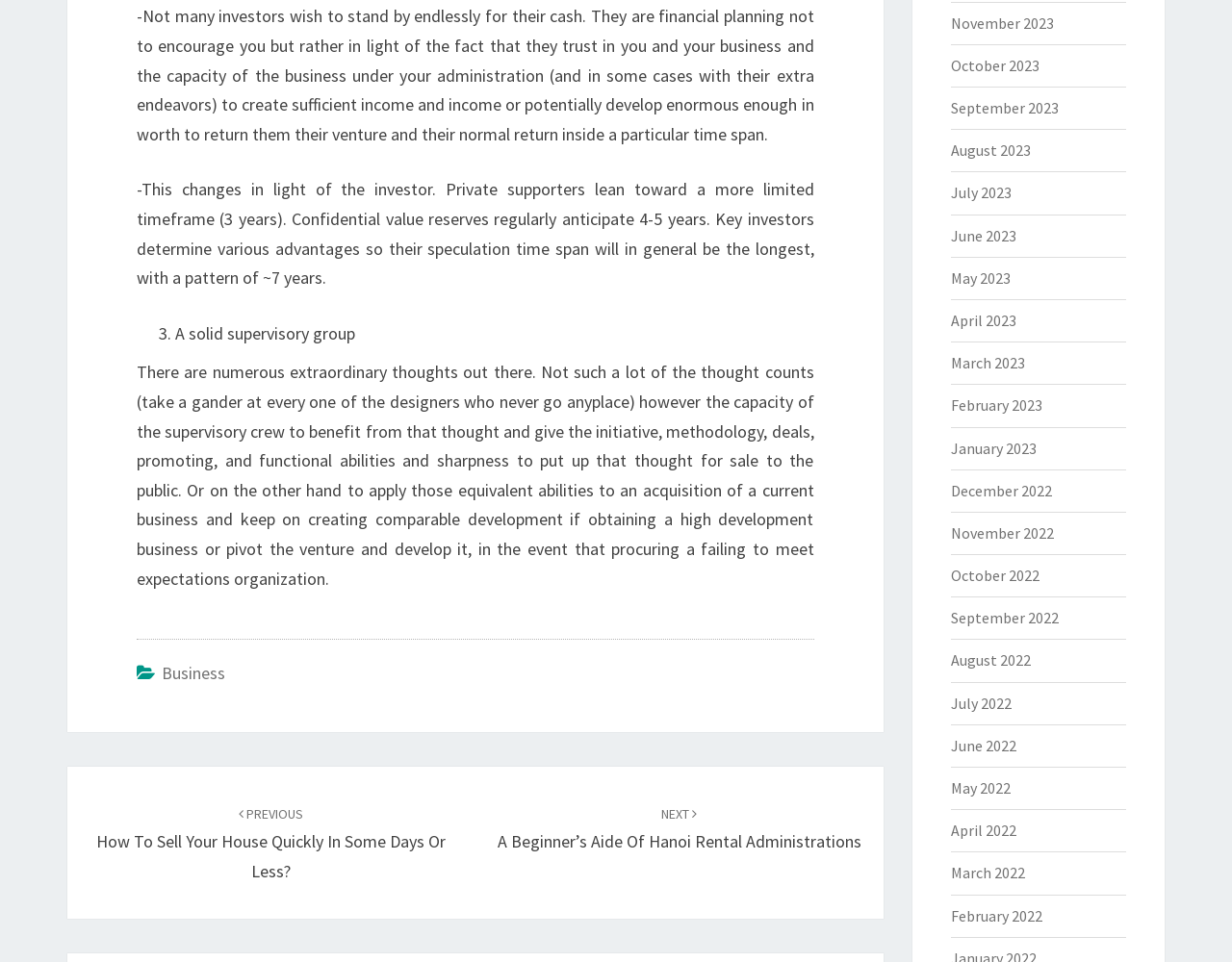Given the webpage screenshot and the description, determine the bounding box coordinates (top-left x, top-left y, bottom-right x, bottom-right y) that define the location of the UI element matching this description: April 2023

[0.771, 0.323, 0.825, 0.343]